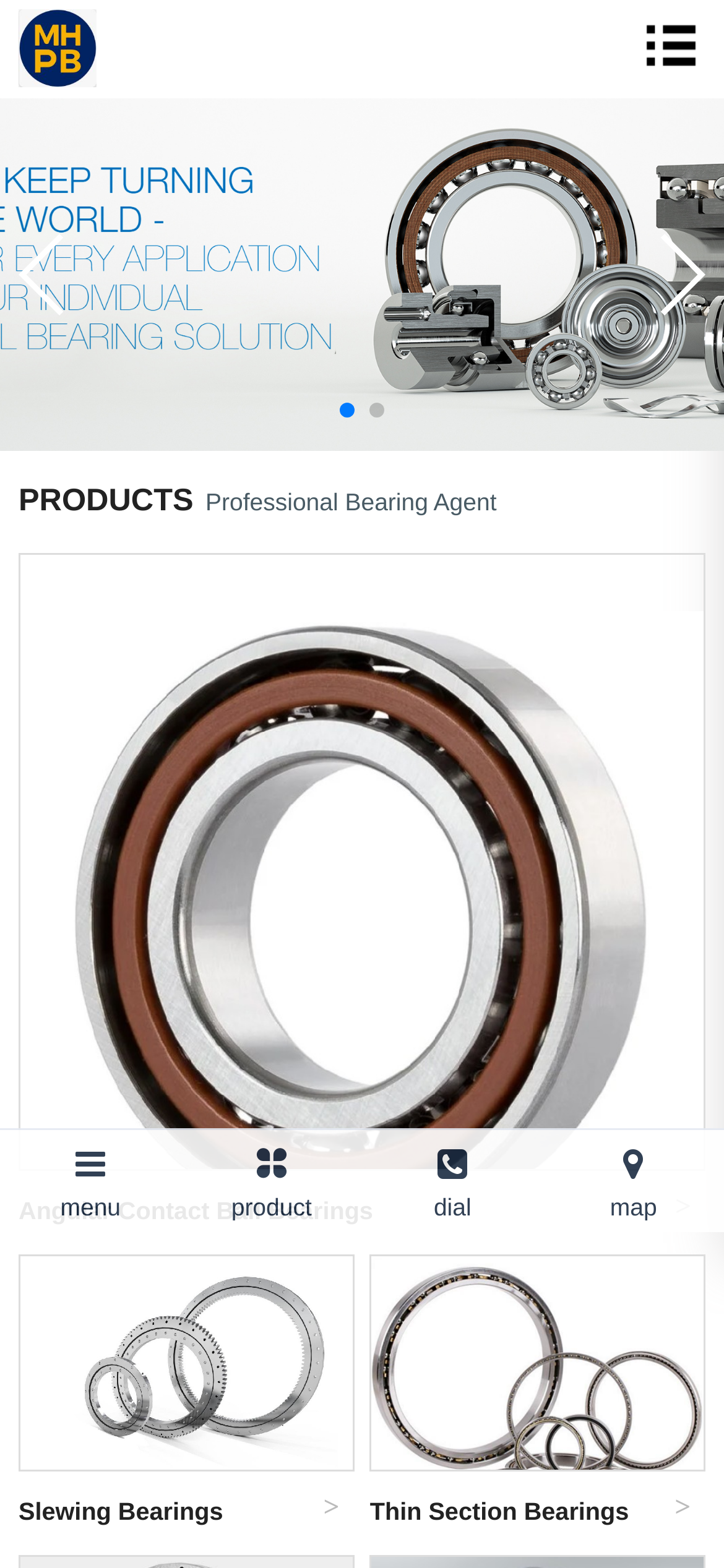What is the function of the links on the left?
Use the information from the image to give a detailed answer to the question.

The links on the left, such as 'Angular Contact Ball Bearings', 'Slewing Bearings', and 'Thin Section Bearings', are likely product categories or subcategories that allow users to navigate to specific product pages or sections.